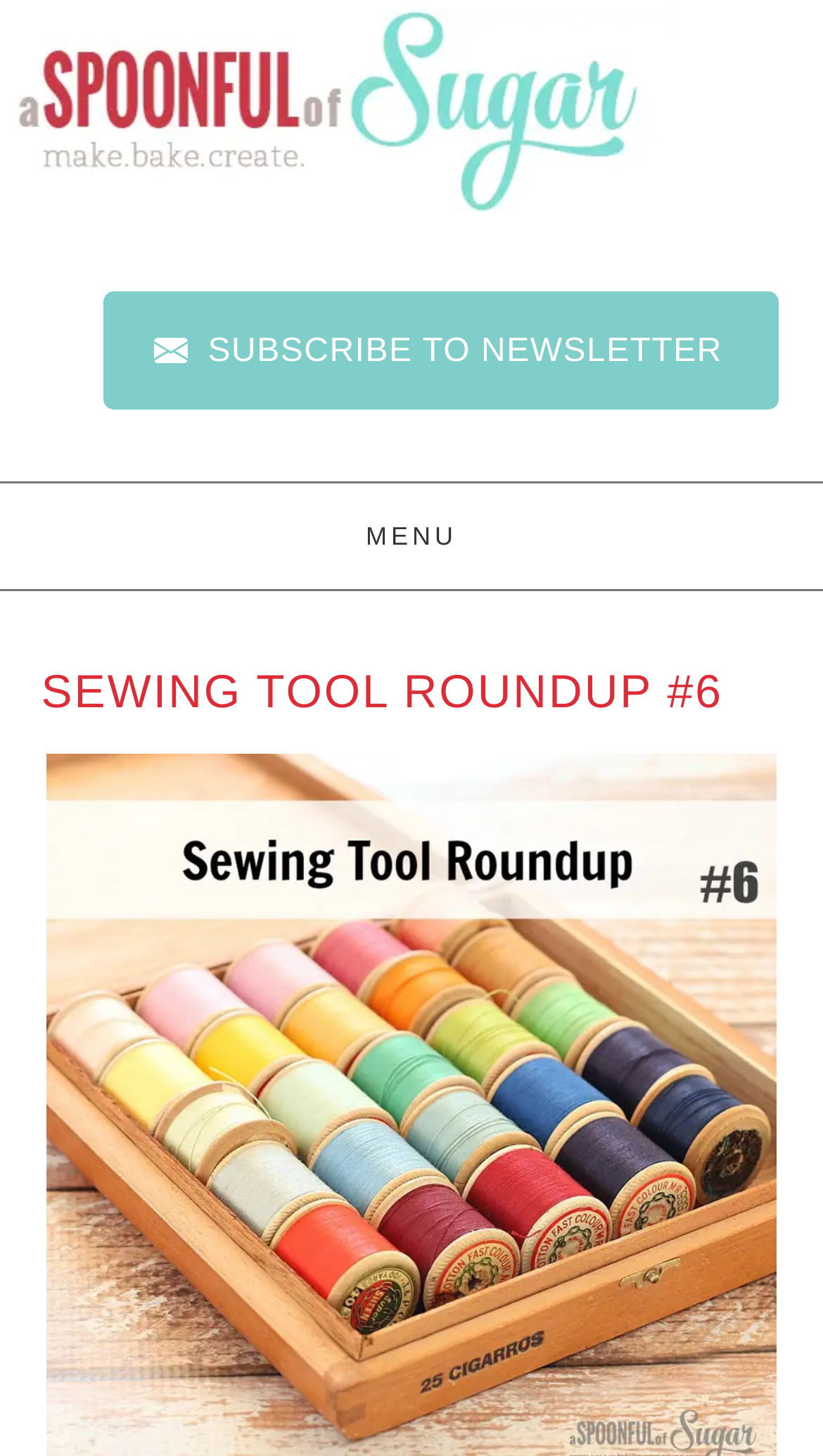Given the element description SUBSCRIBE TO NEWSLETTER, identify the bounding box coordinates for the UI element on the webpage screenshot. The format should be (top-left x, top-left y, bottom-right x, bottom-right y), with values between 0 and 1.

[0.124, 0.2, 0.945, 0.281]